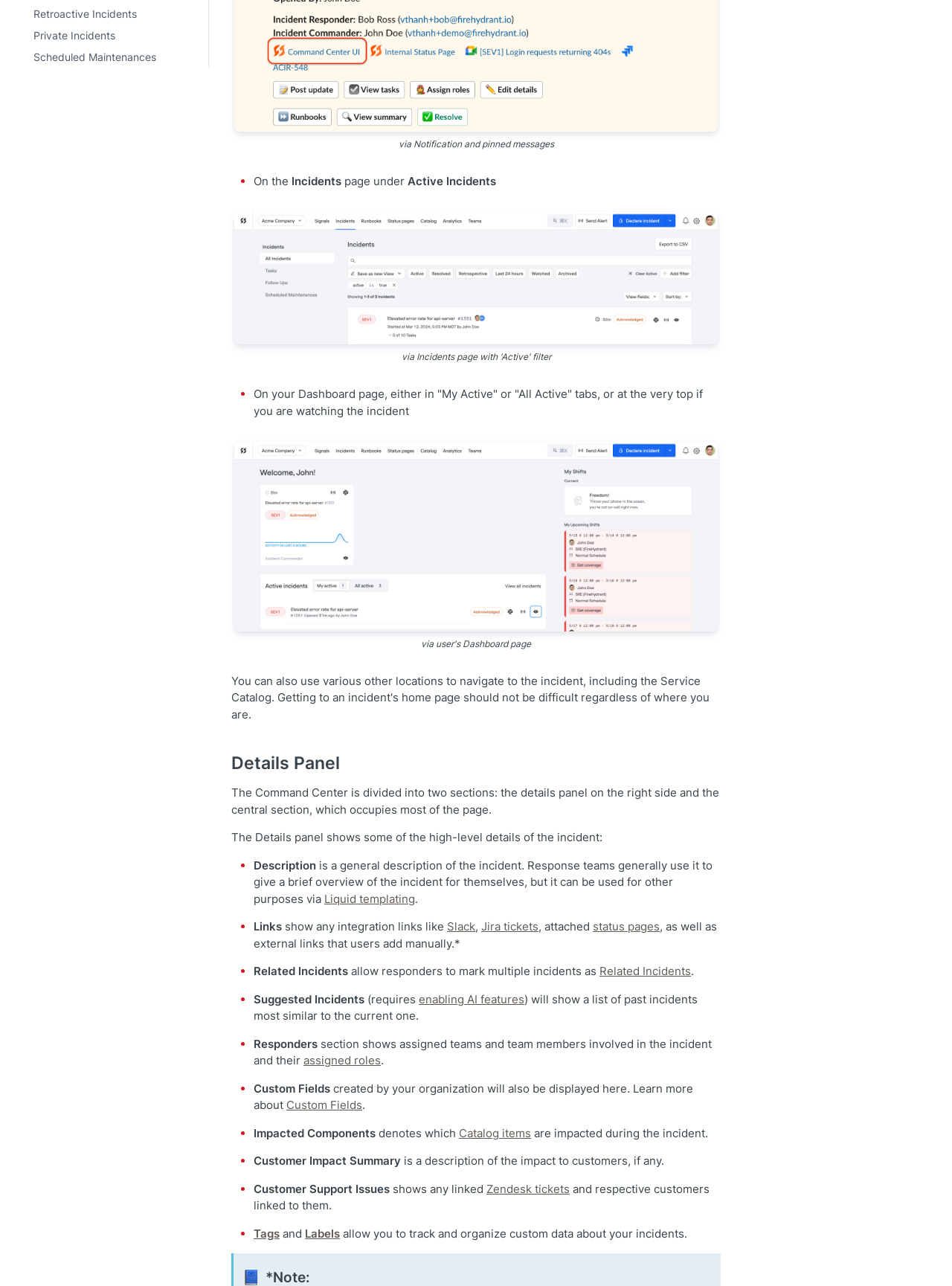Find the bounding box coordinates of the element I should click to carry out the following instruction: "Click on Retroactive Incidents".

[0.016, 0.003, 0.215, 0.019]